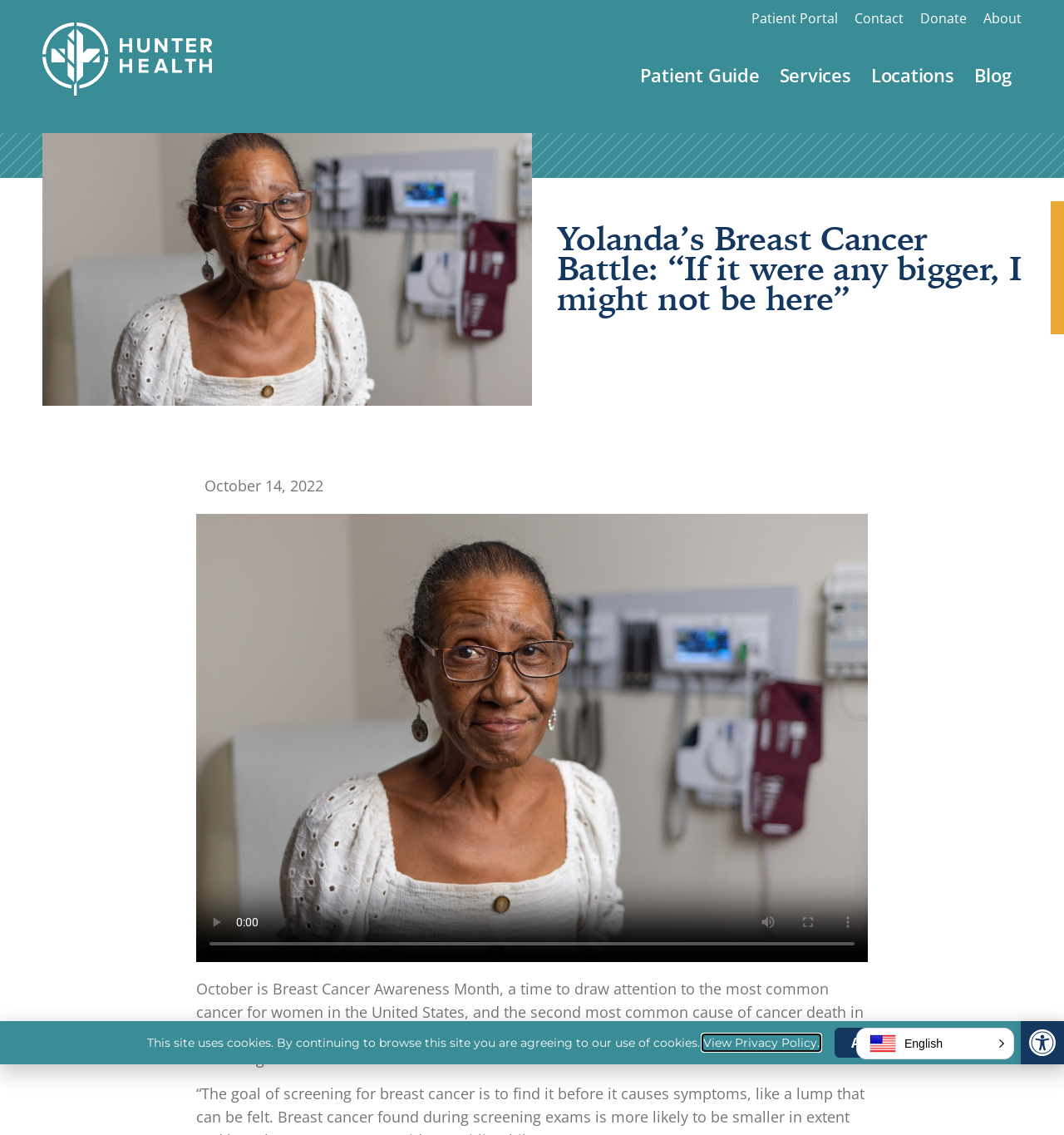Please provide the main heading of the webpage content.

Yolanda’s Breast Cancer Battle: “If it were any bigger, I might not be here”